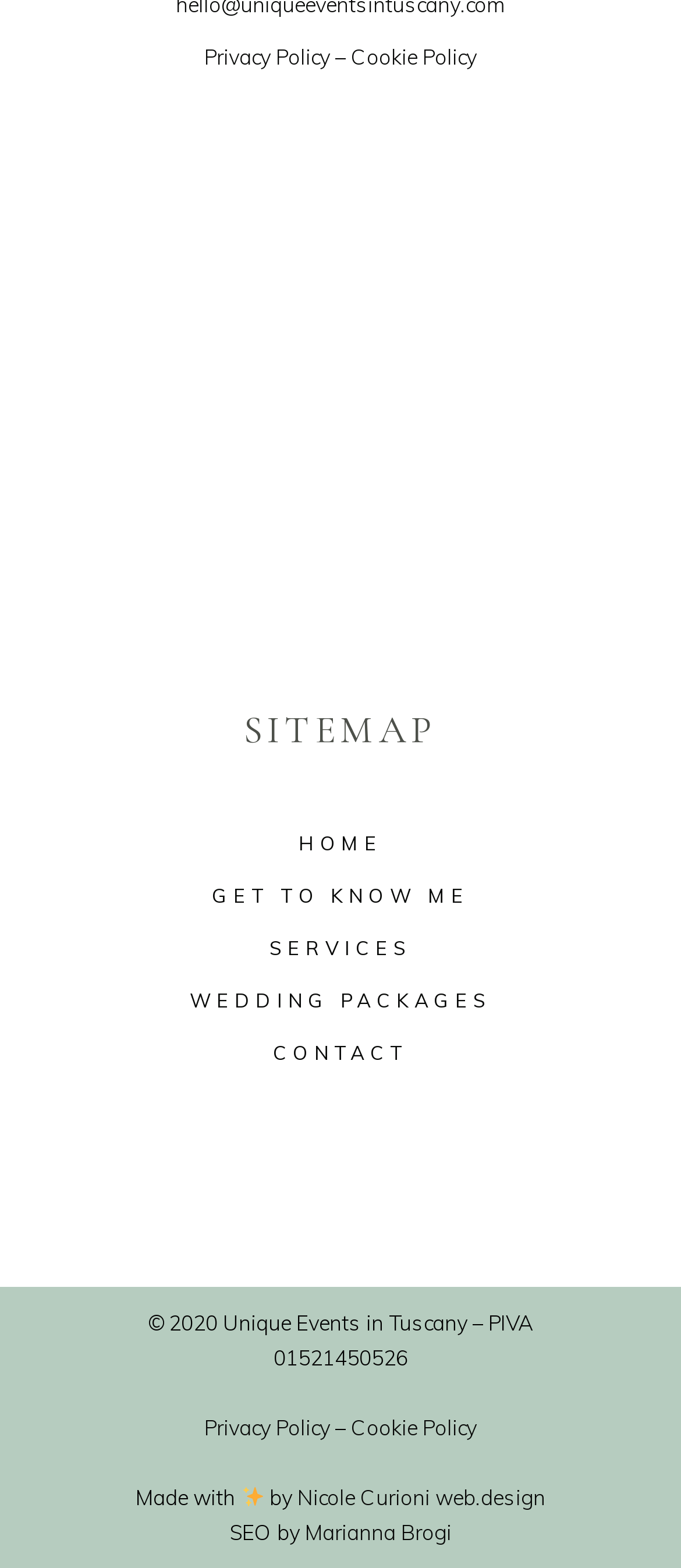Indicate the bounding box coordinates of the element that must be clicked to execute the instruction: "contact us". The coordinates should be given as four float numbers between 0 and 1, i.e., [left, top, right, bottom].

[0.401, 0.664, 0.599, 0.679]